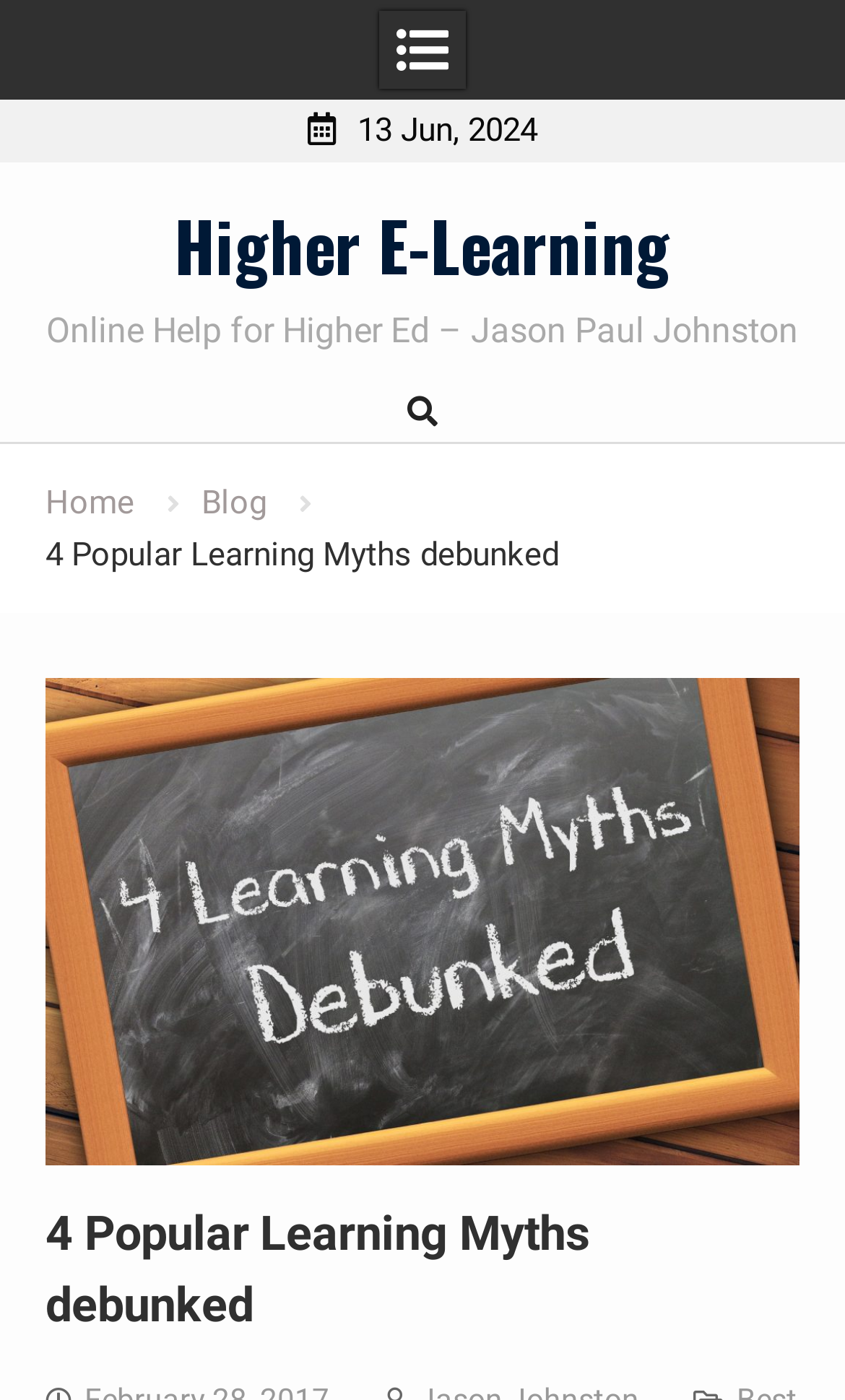Provide a single word or phrase answer to the question: 
What is the navigation section called?

Breadcrumbs